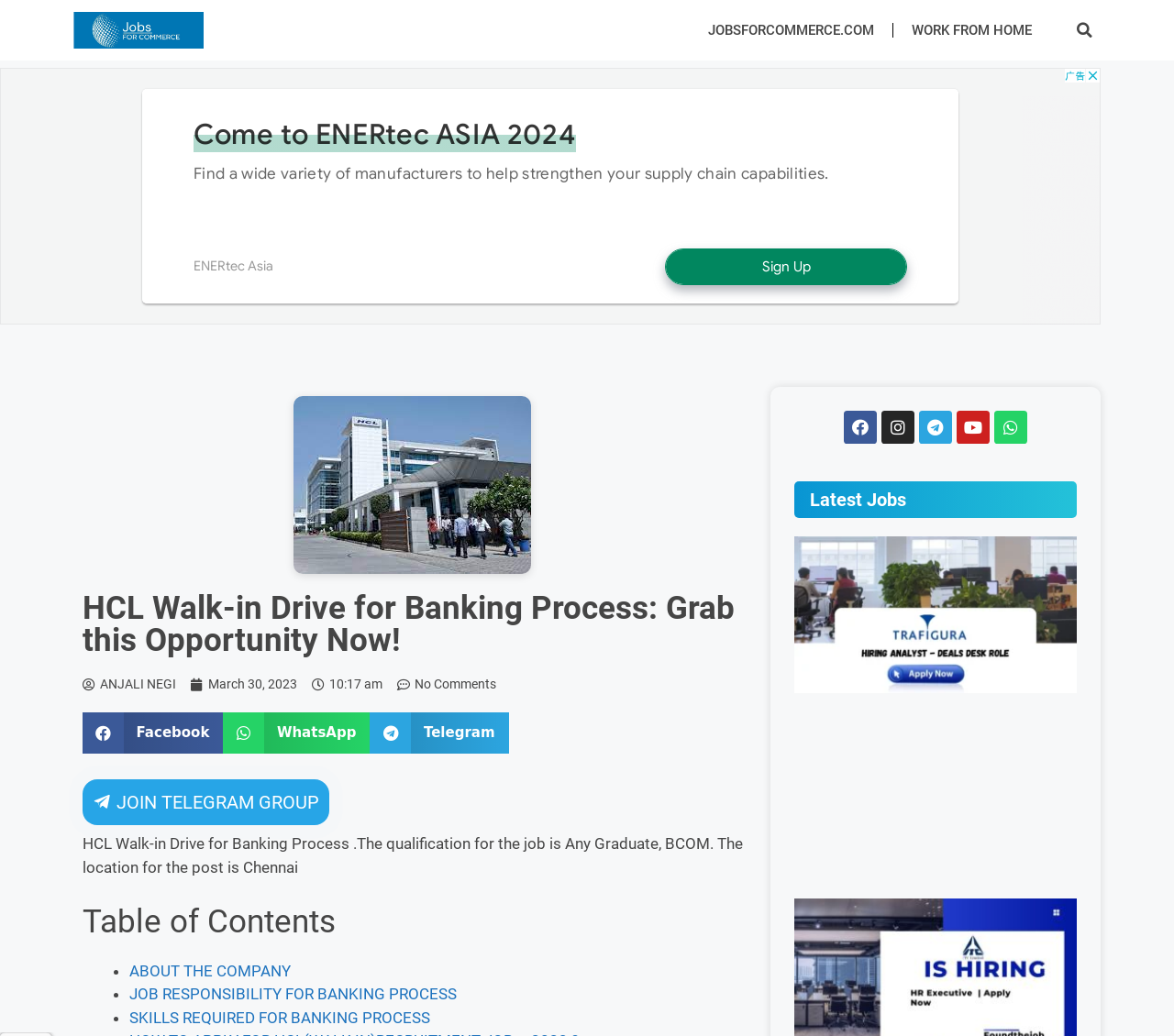Please identify the bounding box coordinates of the element I need to click to follow this instruction: "Search for a job".

[0.91, 0.016, 0.937, 0.042]